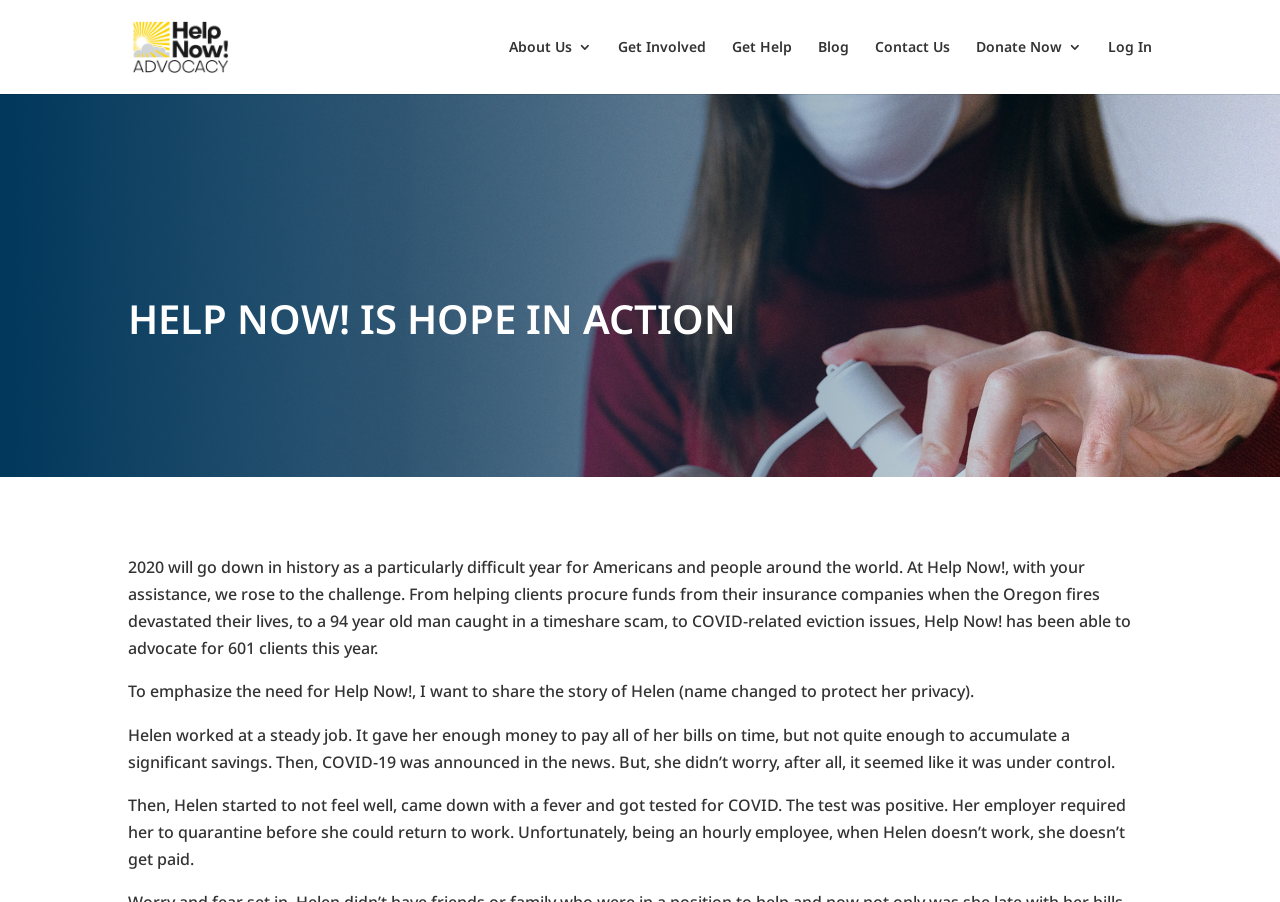Look at the image and answer the question in detail:
Why did Helen's employer require her to quarantine?

The reason for Helen's quarantine can be found in the story about her on the webpage. The text states that 'Then, Helen started to not feel well, came down with a fever and got tested for COVID. The test was positive. Her employer required her to quarantine before she could return to work.' This indicates that Helen's employer required her to quarantine because she tested positive for COVID-19.